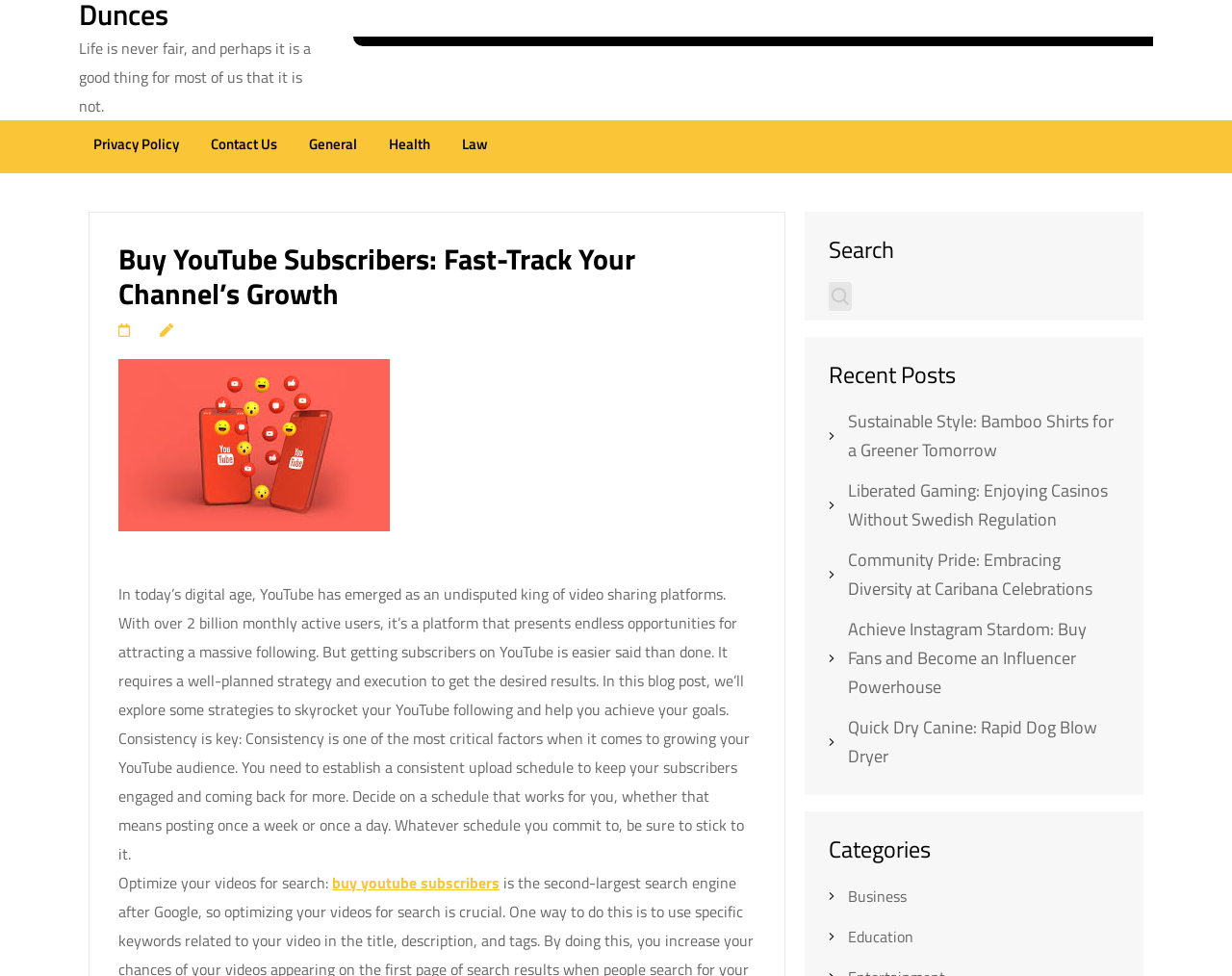Please mark the clickable region by giving the bounding box coordinates needed to complete this instruction: "Explore the 'Business' category".

[0.688, 0.906, 0.736, 0.93]